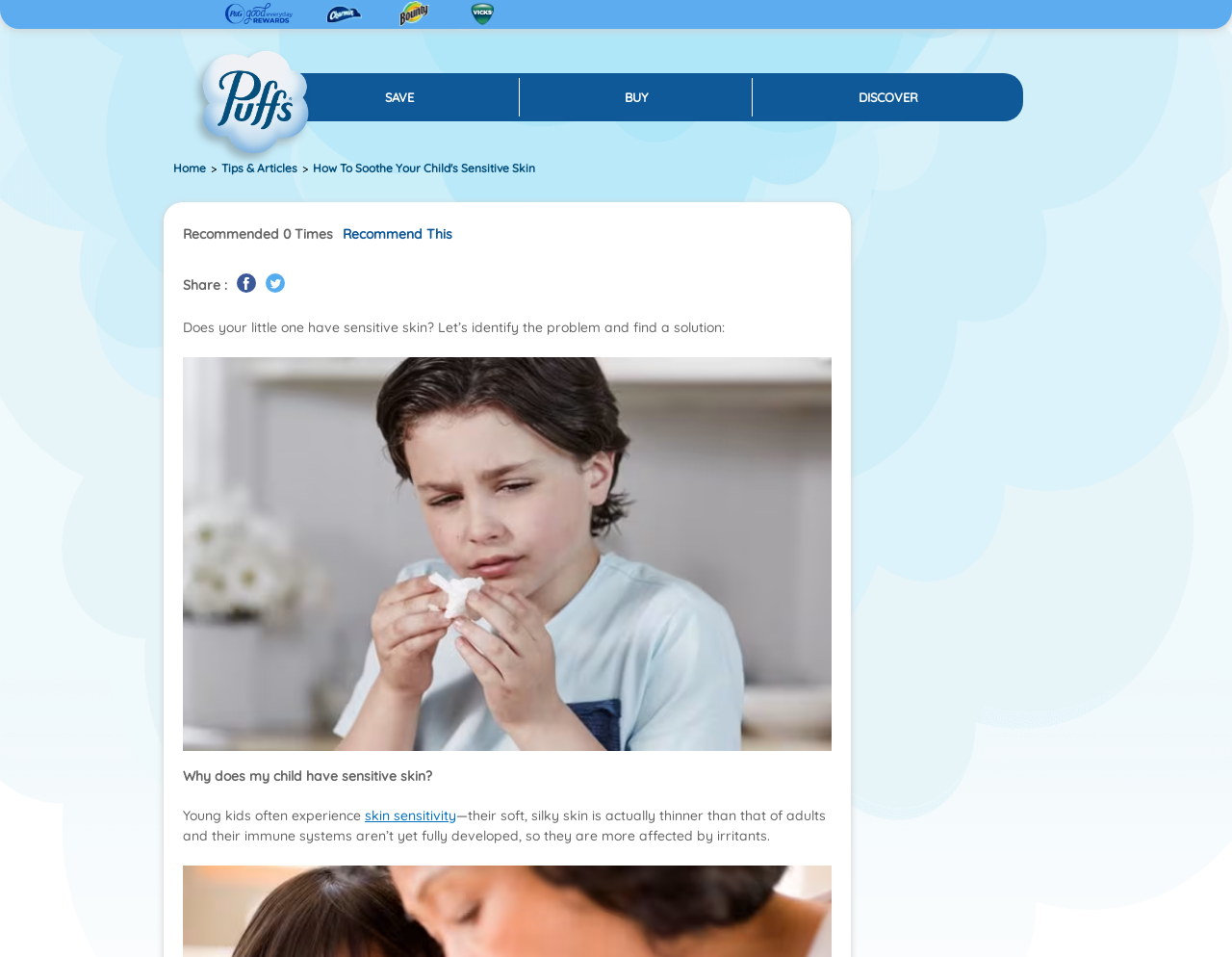Identify the bounding box for the given UI element using the description provided. Coordinates should be in the format (top-left x, top-left y, bottom-right x, bottom-right y) and must be between 0 and 1. Here is the description: aria-label="Visit the Charmin site" title="Charmin"

[0.251, 0.007, 0.308, 0.021]